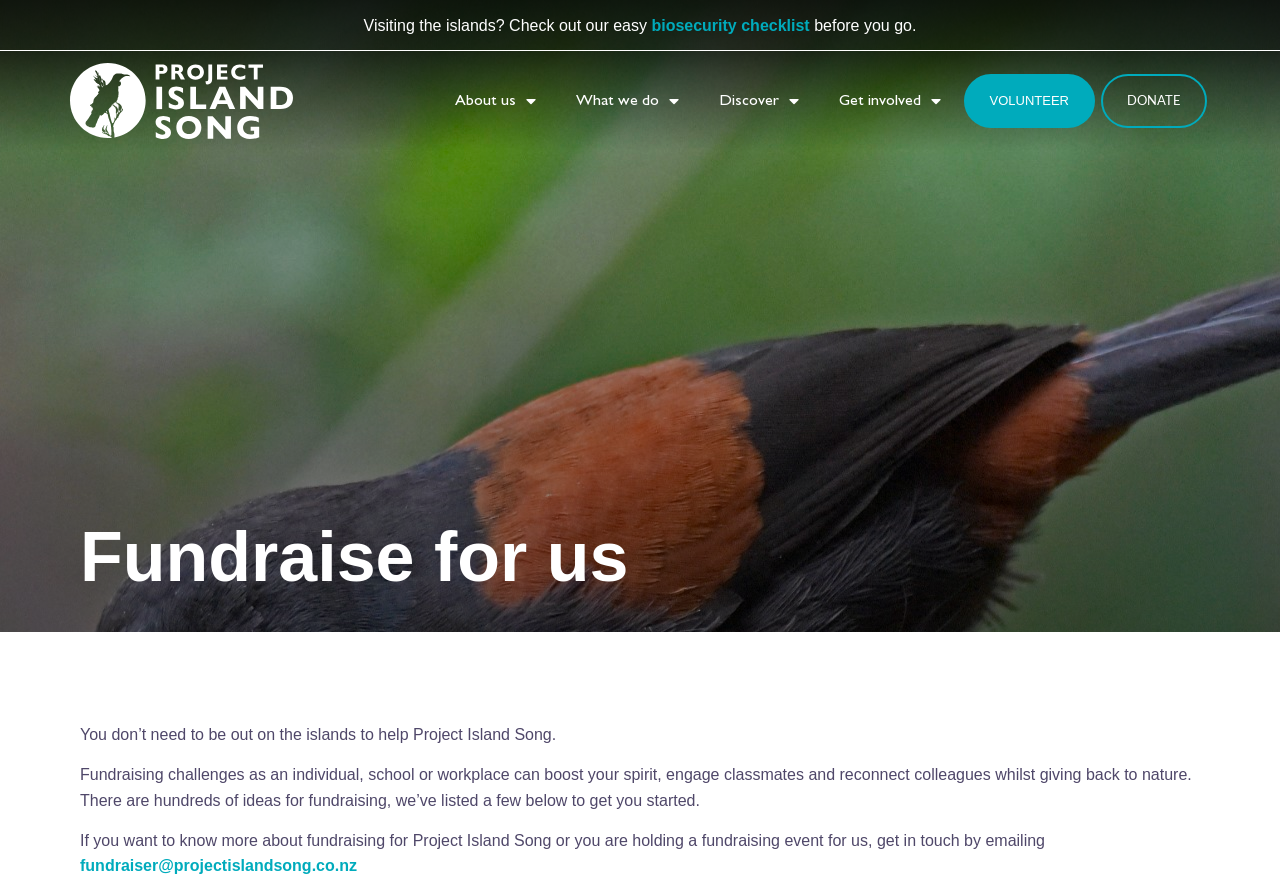What is the context of the biosecurity checklist?
Please answer the question with a detailed and comprehensive explanation.

I found the context of the biosecurity checklist by looking at the surrounding text. It states 'Visiting the islands? Check out our easy biosecurity checklist before you go.', which suggests that the biosecurity checklist is related to visiting the islands.